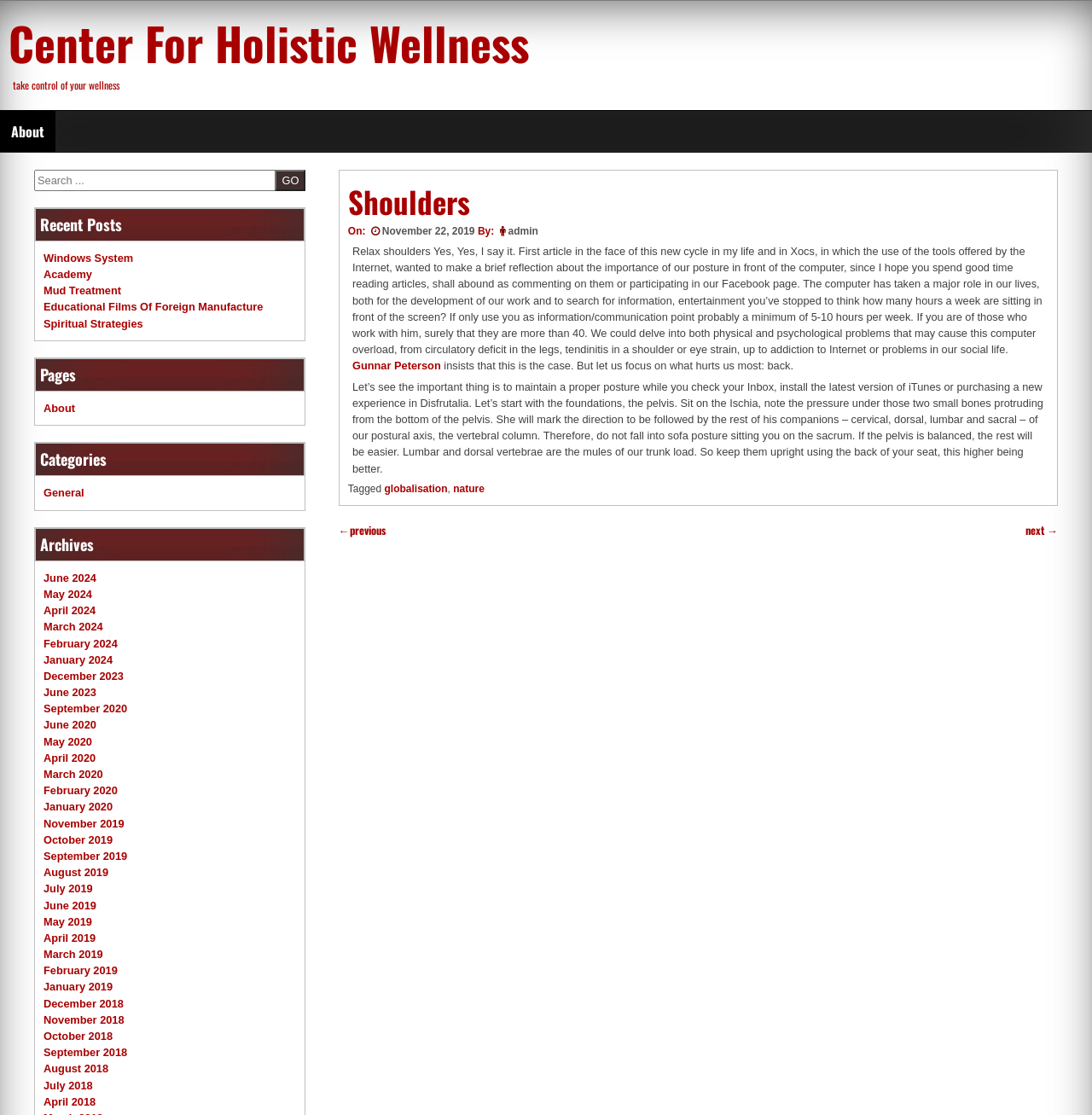Identify the bounding box coordinates for the region to click in order to carry out this instruction: "Go to the About page". Provide the coordinates using four float numbers between 0 and 1, formatted as [left, top, right, bottom].

[0.04, 0.36, 0.069, 0.372]